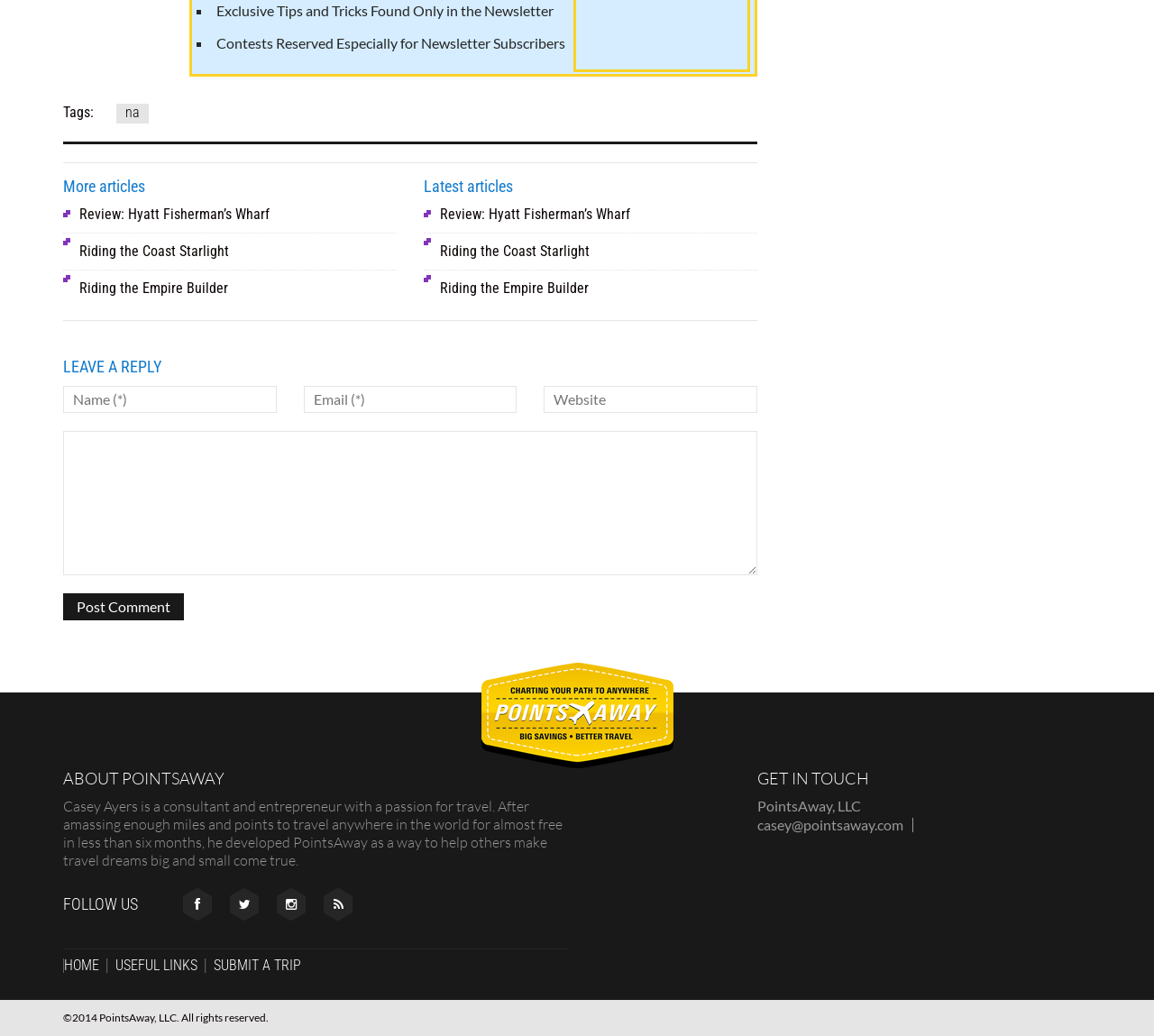How many social media links are available?
Your answer should be a single word or phrase derived from the screenshot.

4